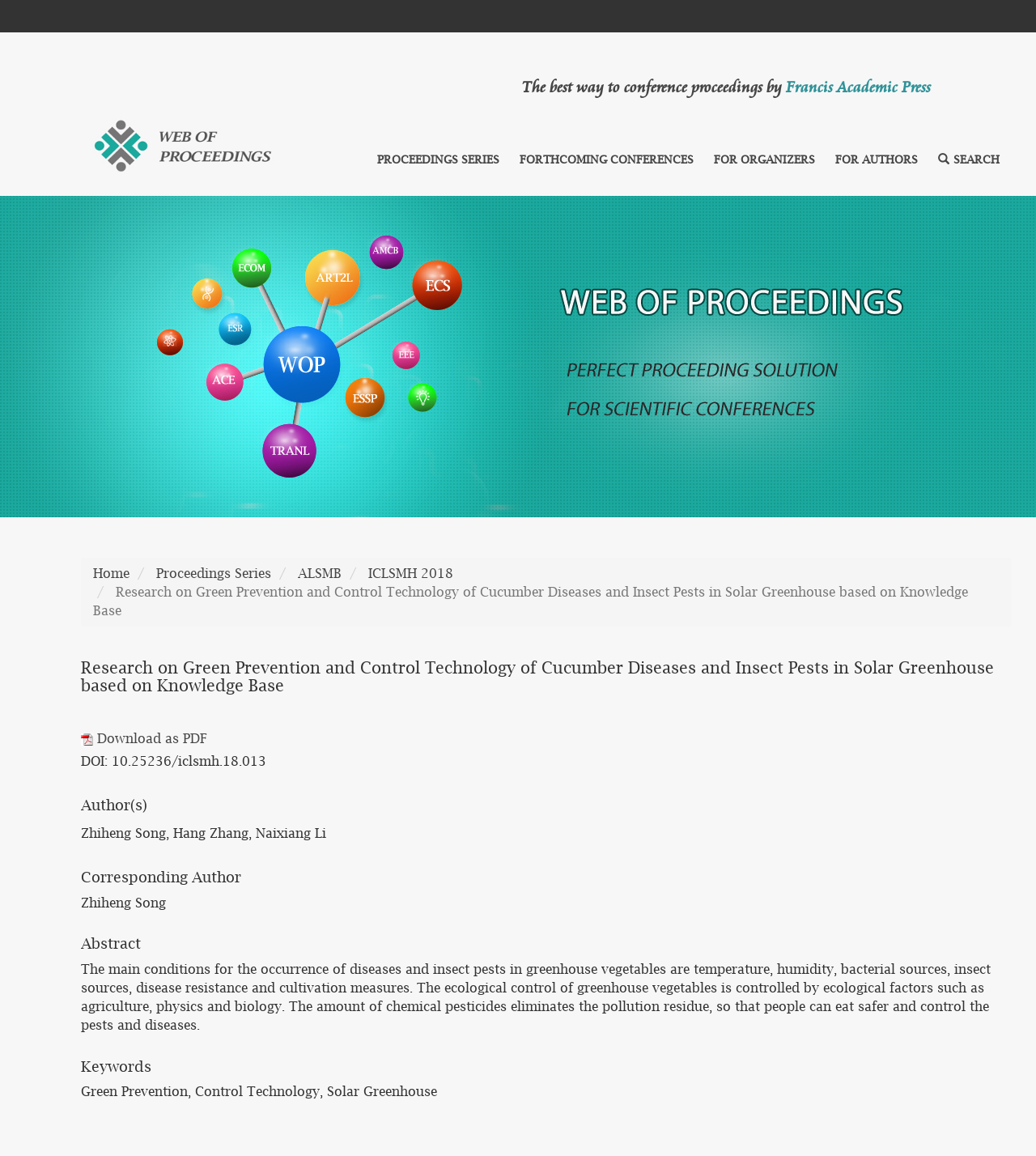Please determine the bounding box coordinates of the area that needs to be clicked to complete this task: 'Go to the 'Home' page'. The coordinates must be four float numbers between 0 and 1, formatted as [left, top, right, bottom].

[0.09, 0.489, 0.125, 0.502]